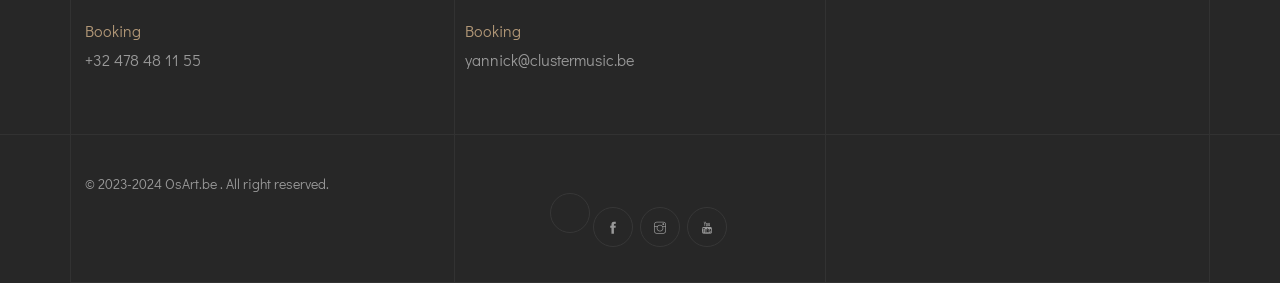Respond with a single word or phrase for the following question: 
How many social media links are there?

3